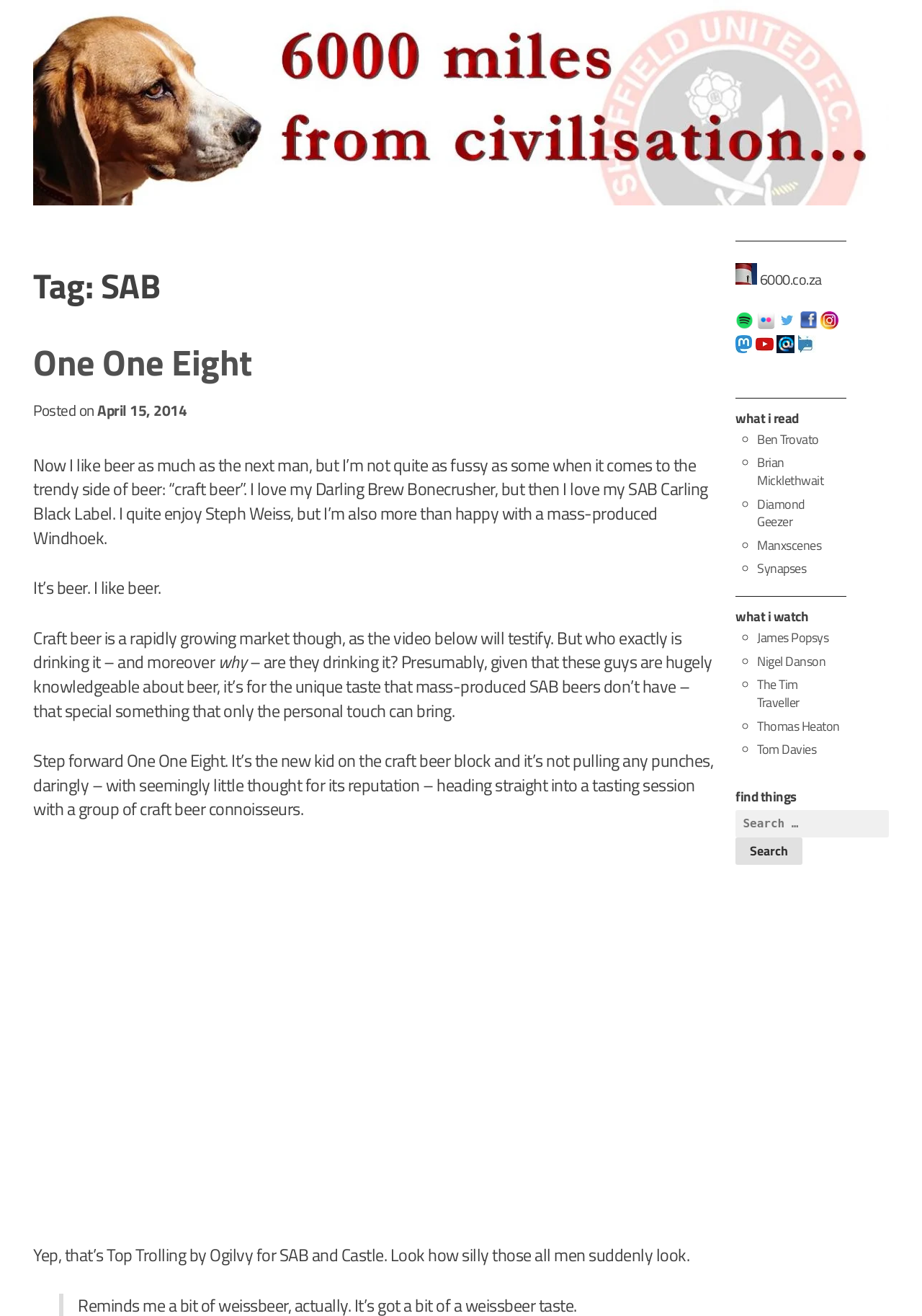Identify the bounding box coordinates of the clickable region required to complete the instruction: "Watch the video". The coordinates should be given as four float numbers within the range of 0 and 1, i.e., [left, top, right, bottom].

[0.036, 0.633, 0.778, 0.914]